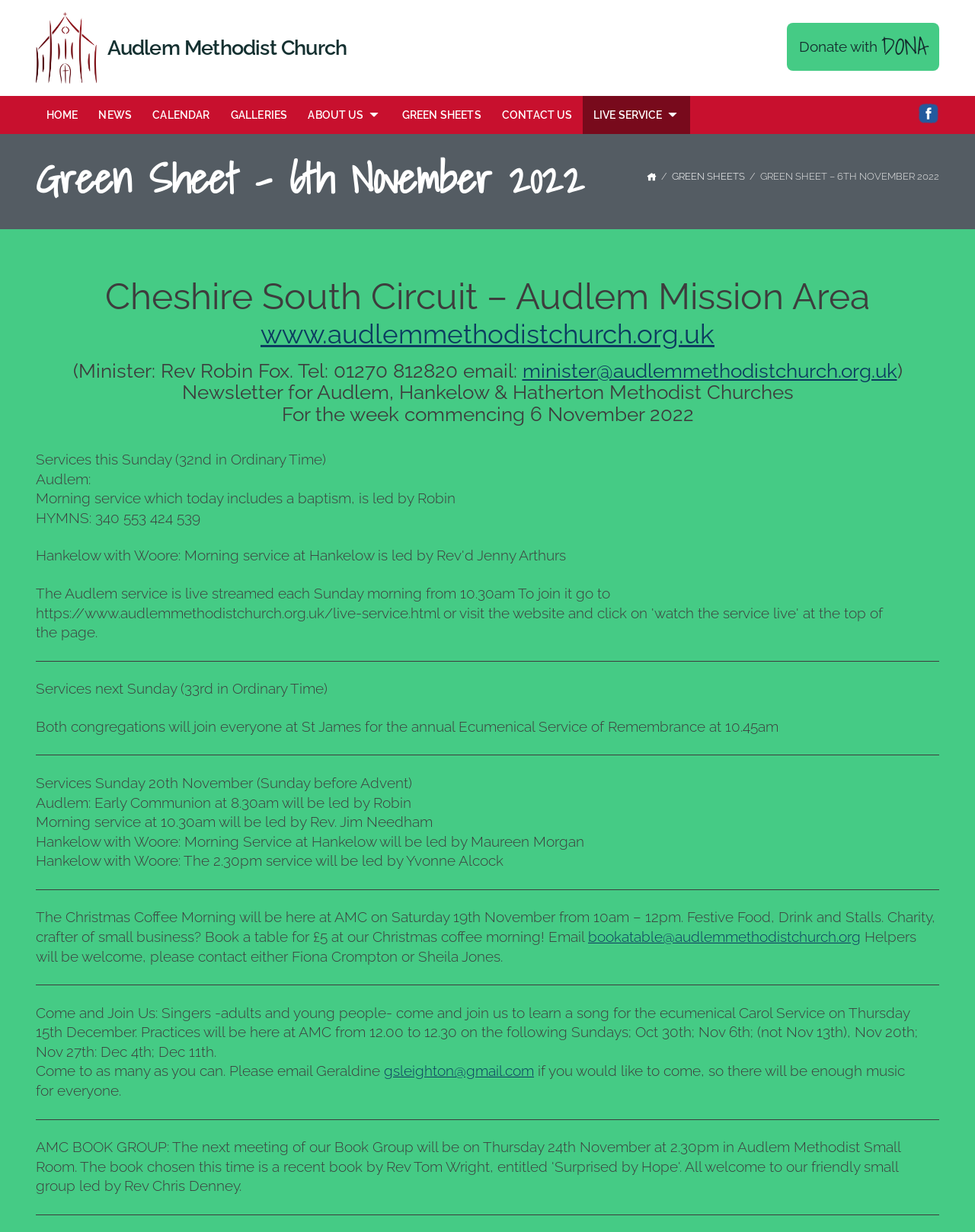Identify and provide the text content of the webpage's primary headline.

Green Sheet – 6th November 2022